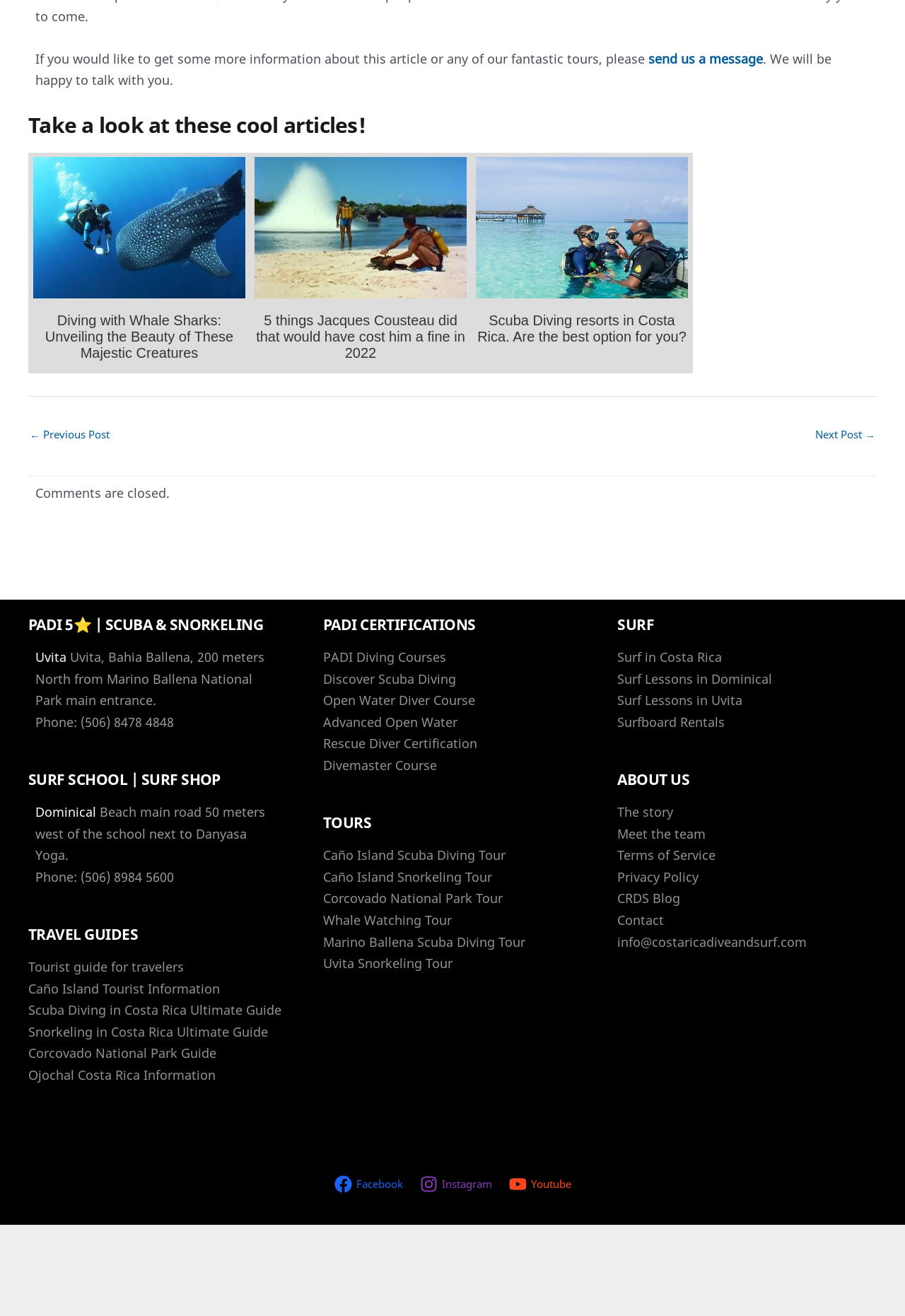Please identify the bounding box coordinates of the region to click in order to complete the task: "Click on the 'Diving with Whale Sharks: Unveiling the Beauty of These Majestic Creatures' article". The coordinates must be four float numbers between 0 and 1, specified as [left, top, right, bottom].

[0.031, 0.116, 0.277, 0.284]